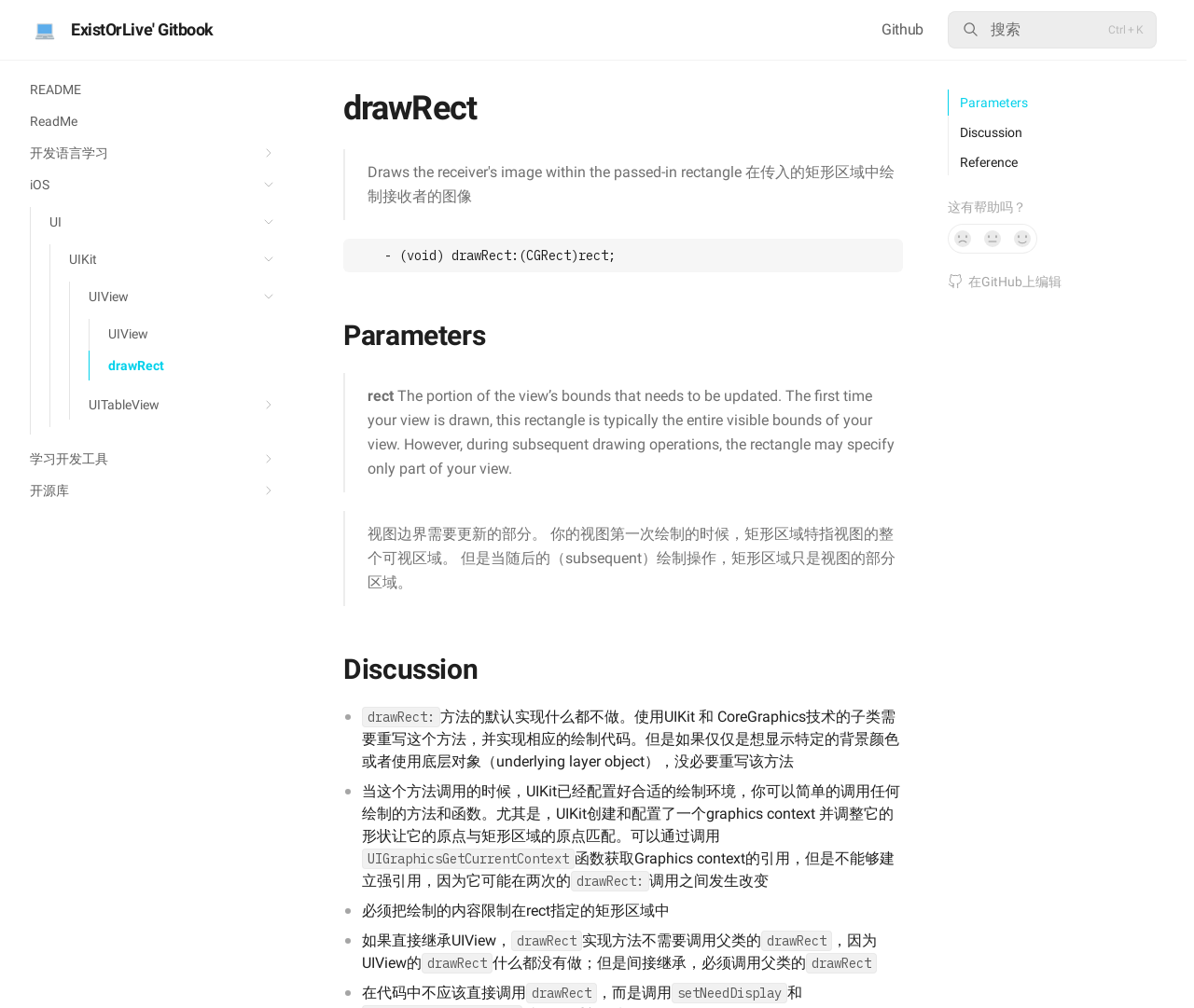What is the alternative to directly calling the drawRect method?
Look at the image and respond to the question as thoroughly as possible.

Instead of directly calling the drawRect method, it is recommended to call the setNeedDisplay method, which will trigger the drawRect method to be called when the view needs to be updated.